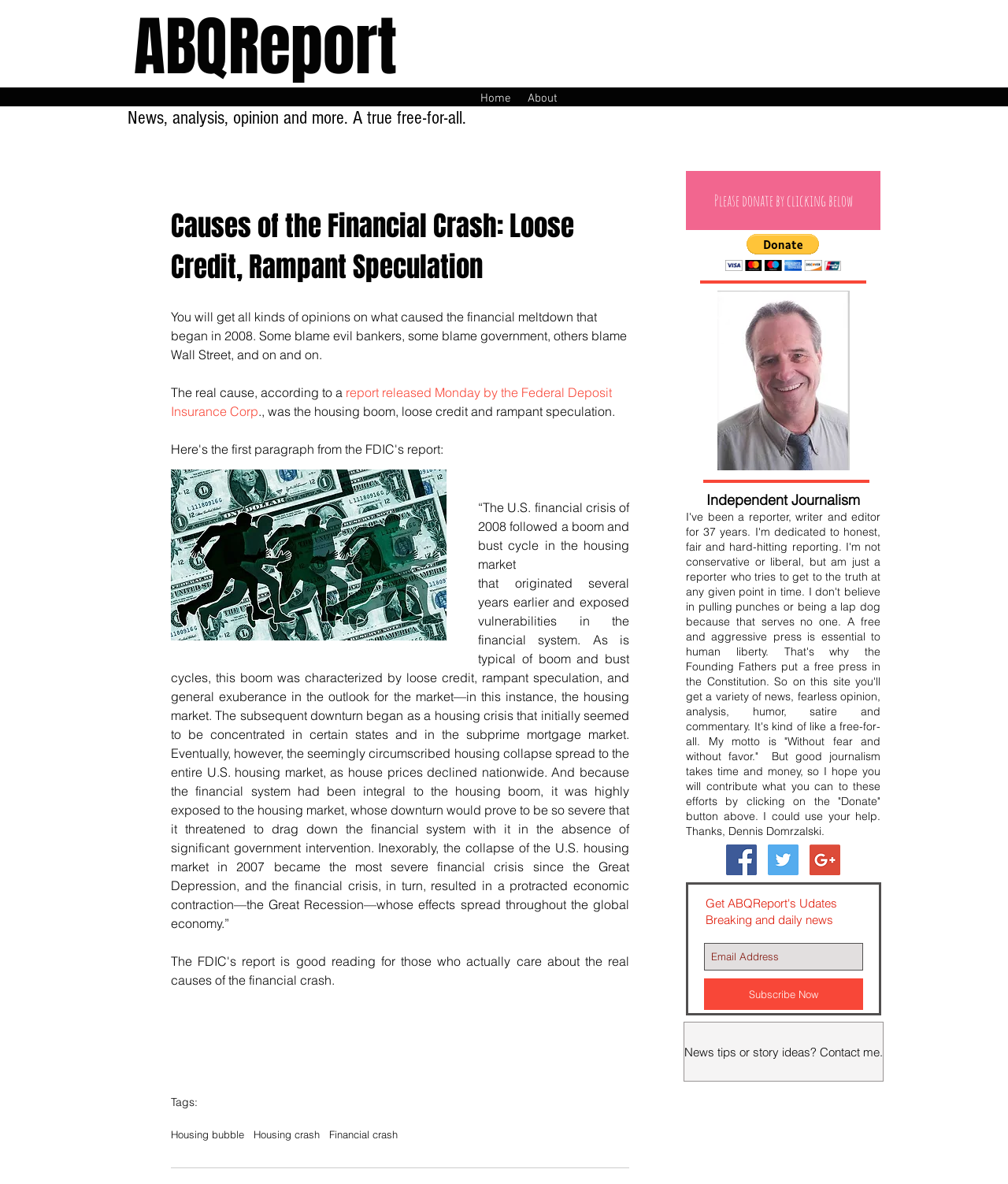Describe all significant elements and features of the webpage.

The webpage is focused on discussing the causes of the financial crash of 2008. At the top, there is a heading "Causes of the Financial Crash:" followed by a link to "ABQReport" and a brief description of the website as a platform for news, analysis, opinion, and more. 

Below this, there is a navigation menu with links to "Home" and "About". The "About" section has a dropdown menu that leads to an article discussing the causes of the financial crash. The article begins with a paragraph stating that there are various opinions on what caused the financial meltdown, and then cites a report by the Federal Deposit Insurance Corp that attributes the crash to the housing boom, loose credit, and rampant speculation. 

The article continues with a lengthy quote from the report, explaining how the housing market boom and bust cycle led to the financial crisis. Below this, there are links to related tags such as "Housing bubble", "Housing crash", and "Financial crash". 

On the right side of the page, there are several buttons and links, including a call to donate to support independent journalism, a "Donate via PayPal" button, and a section with social media links to Facebook, Twitter, and Google+. 

Further down, there is a region with a slideshow that appears to be a newsletter signup section, with a heading "Breaking and daily news" and a form to enter an email address to subscribe. 

Finally, at the bottom of the page, there is a link to contact the author with news tips or story ideas.